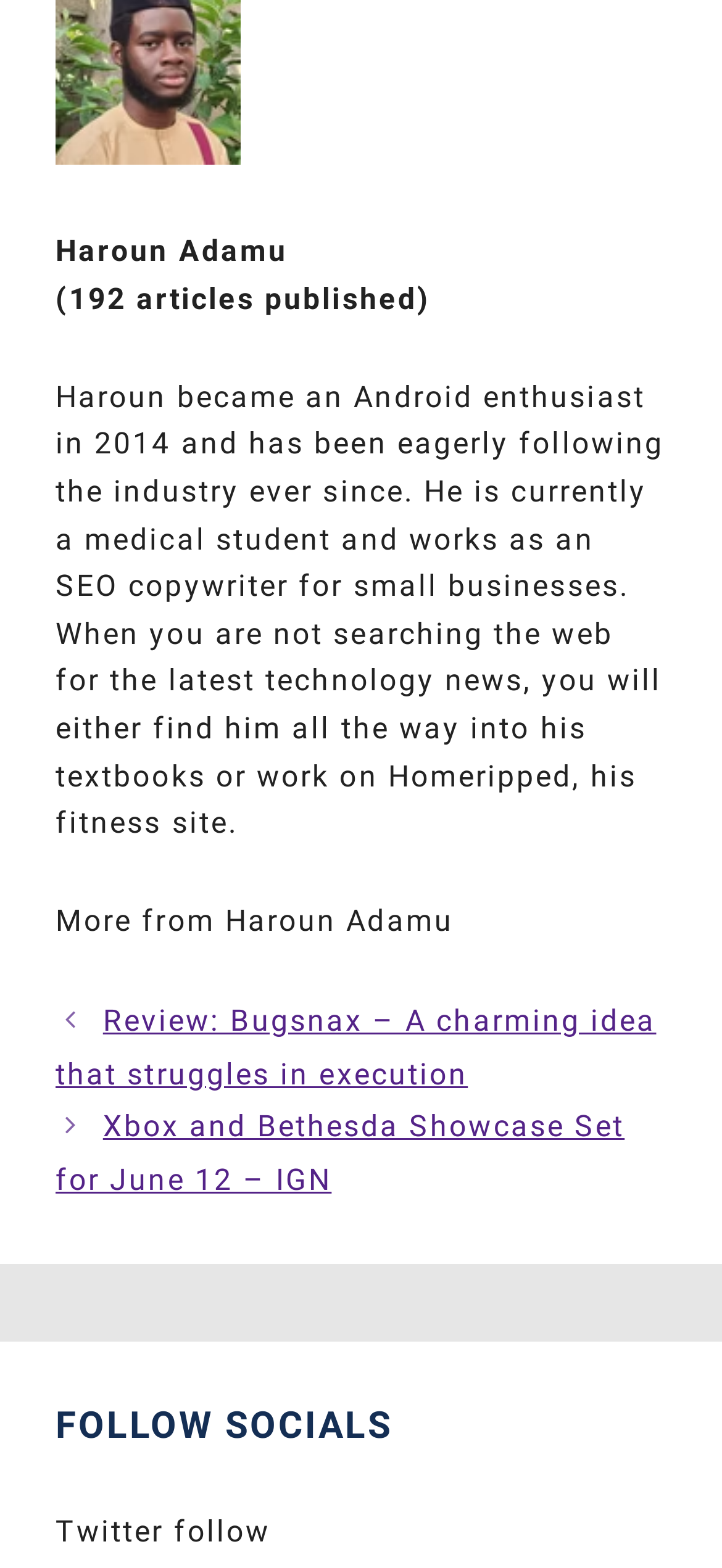How many articles has the author published?
Refer to the image and provide a one-word or short phrase answer.

192